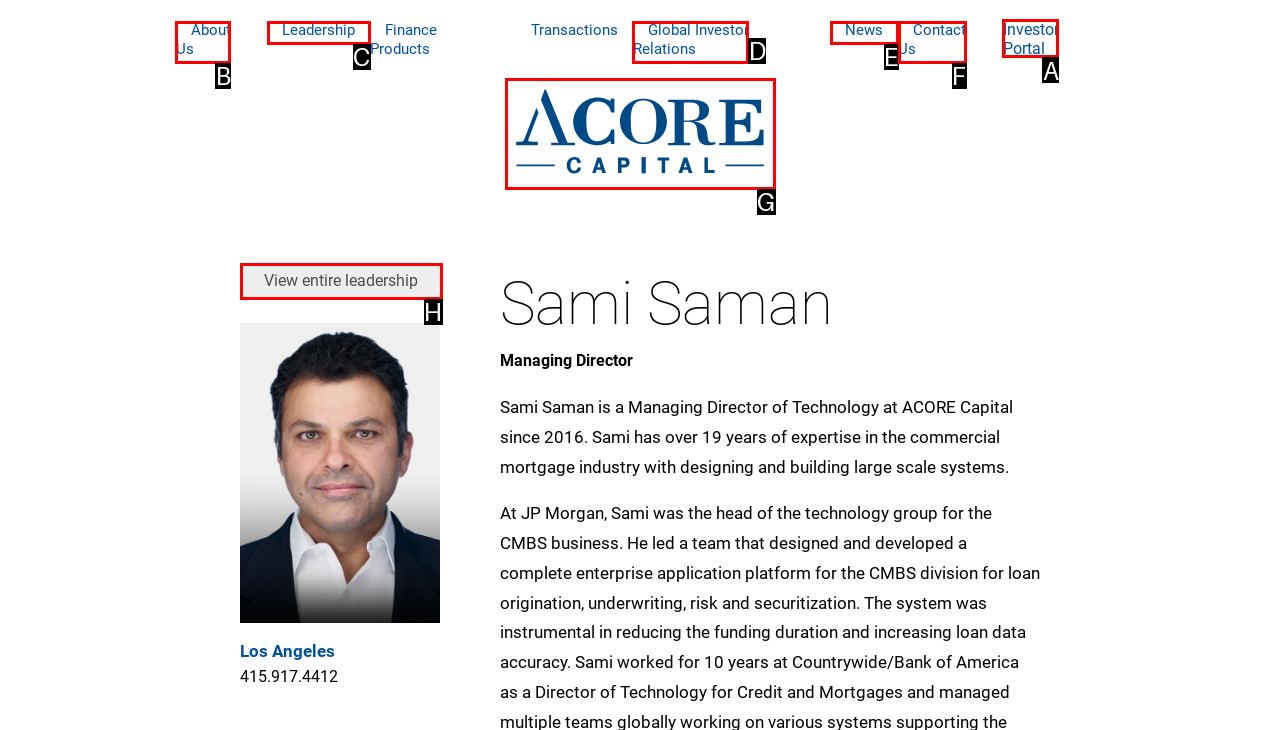Determine the correct UI element to click for this instruction: Go to Investor Portal. Respond with the letter of the chosen element.

A